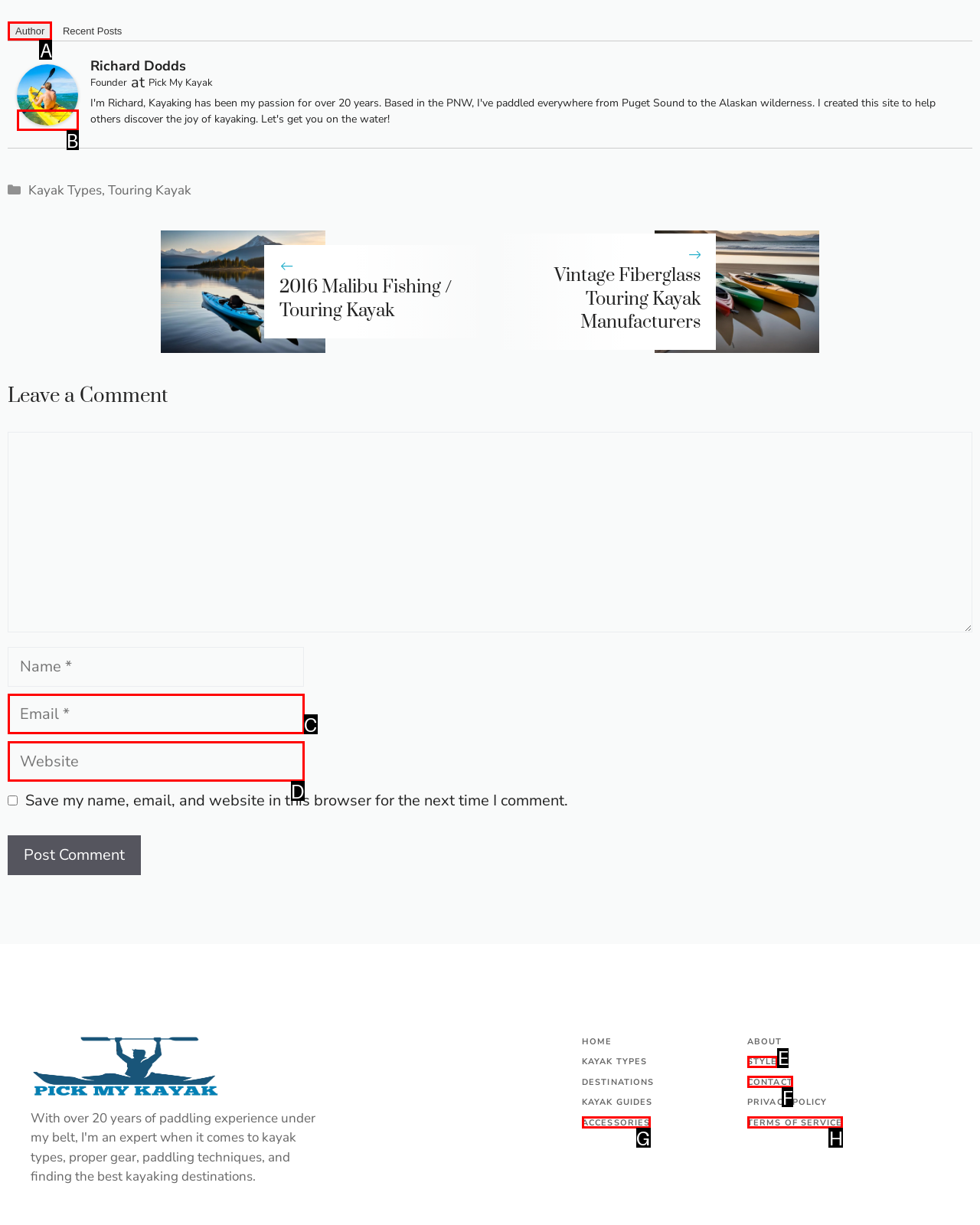Determine the letter of the UI element I should click on to complete the task: Click on the 'Author' link from the provided choices in the screenshot.

A